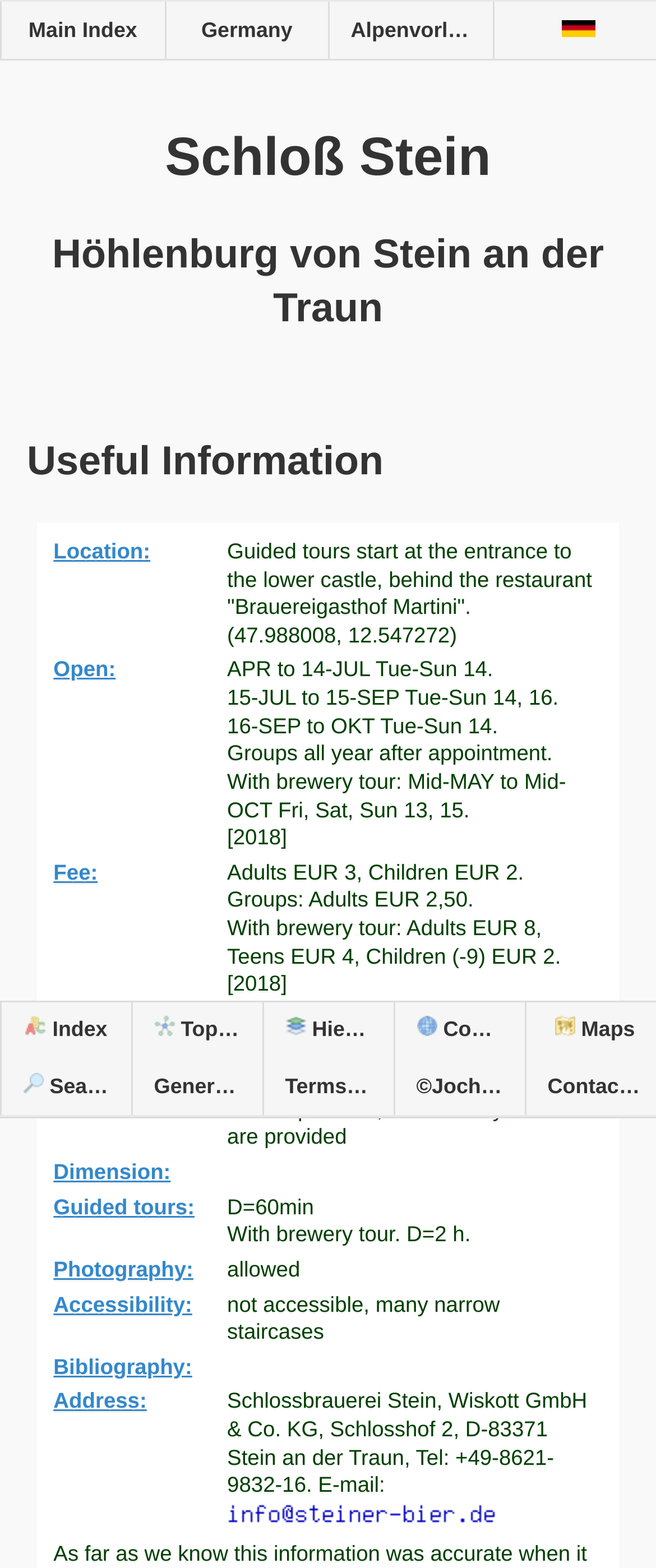Can you specify the bounding box coordinates of the area that needs to be clicked to fulfill the following instruction: "Click on the DOWNLOAD button"?

None